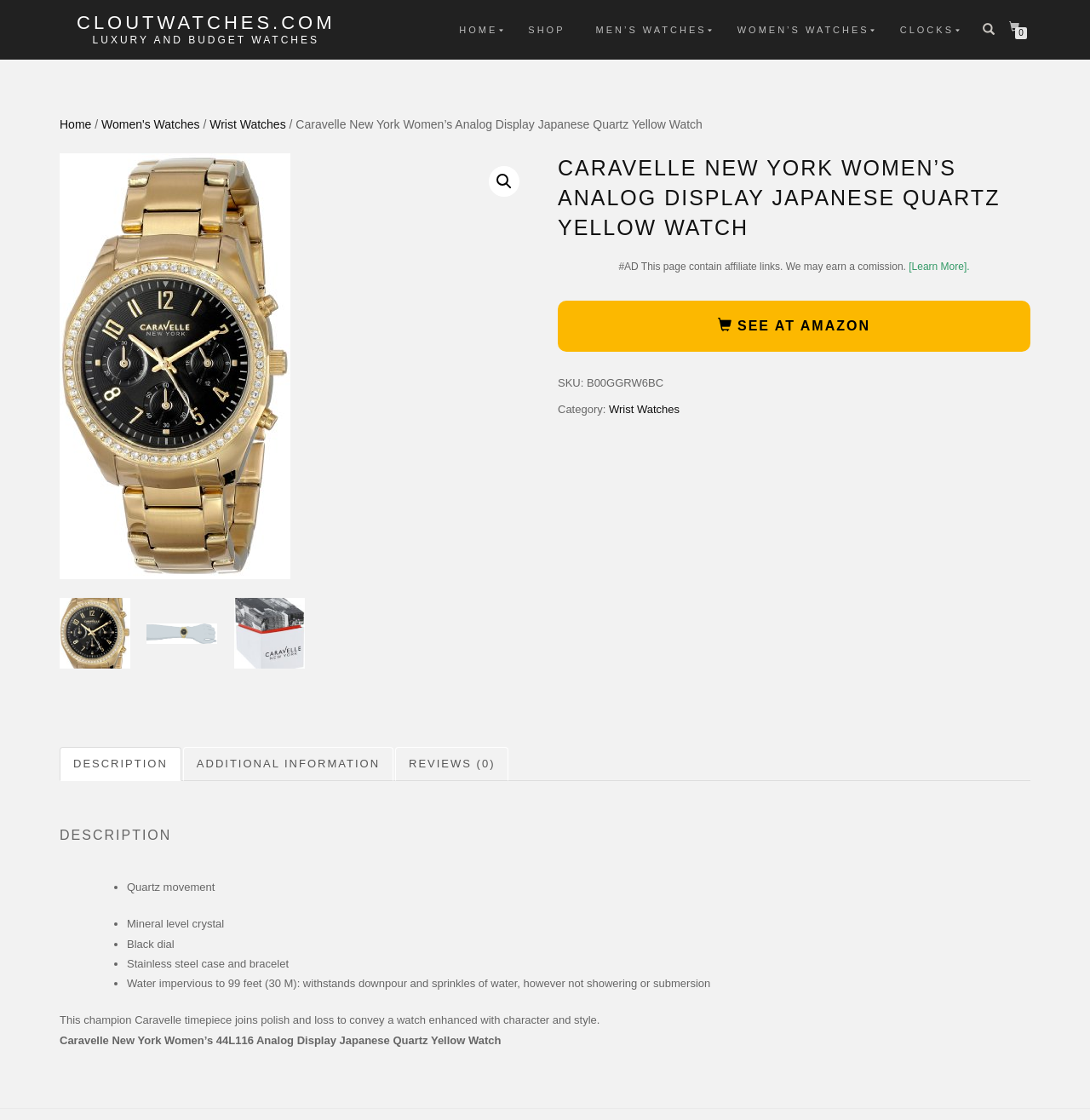Please specify the bounding box coordinates in the format (top-left x, top-left y, bottom-right x, bottom-right y), with all values as floating point numbers between 0 and 1. Identify the bounding box of the UI element described by: See at Amazon

[0.512, 0.269, 0.945, 0.314]